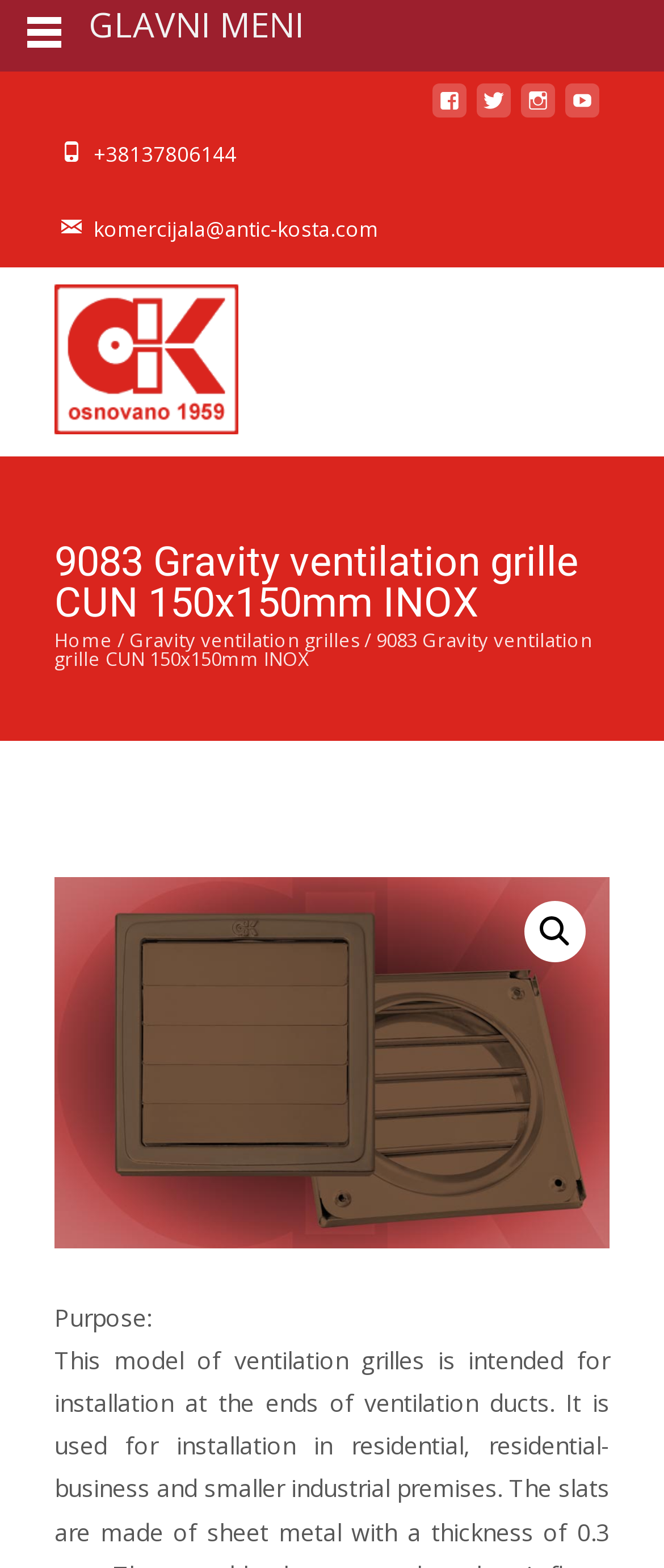Determine the main headline of the webpage and provide its text.

9083 Gravity ventilation grille CUN 150x150mm INOX